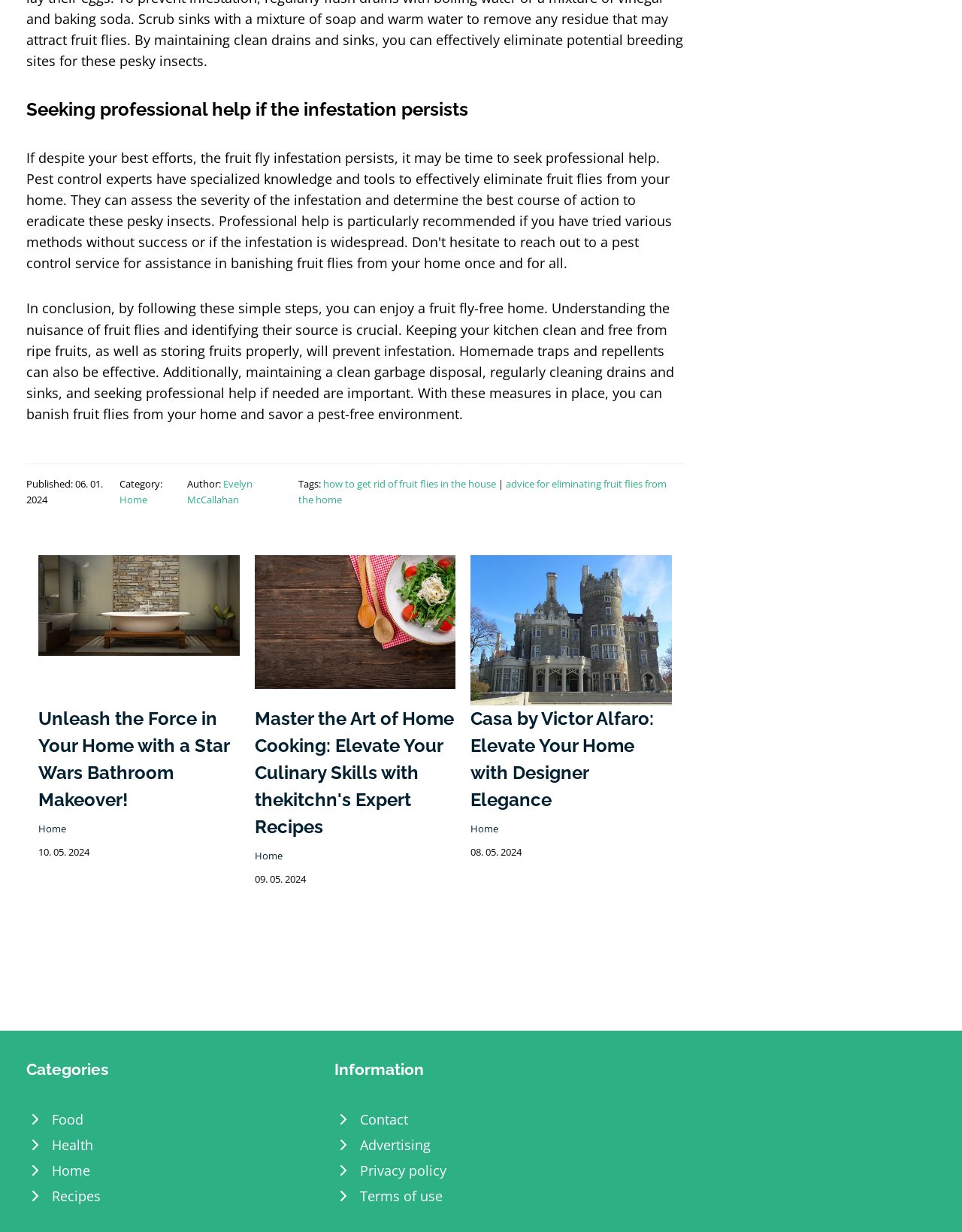Who is the author of the second article?
Utilize the image to construct a detailed and well-explained answer.

I examined the second article element and did not find any information about the author, so I concluded that the author is not specified.